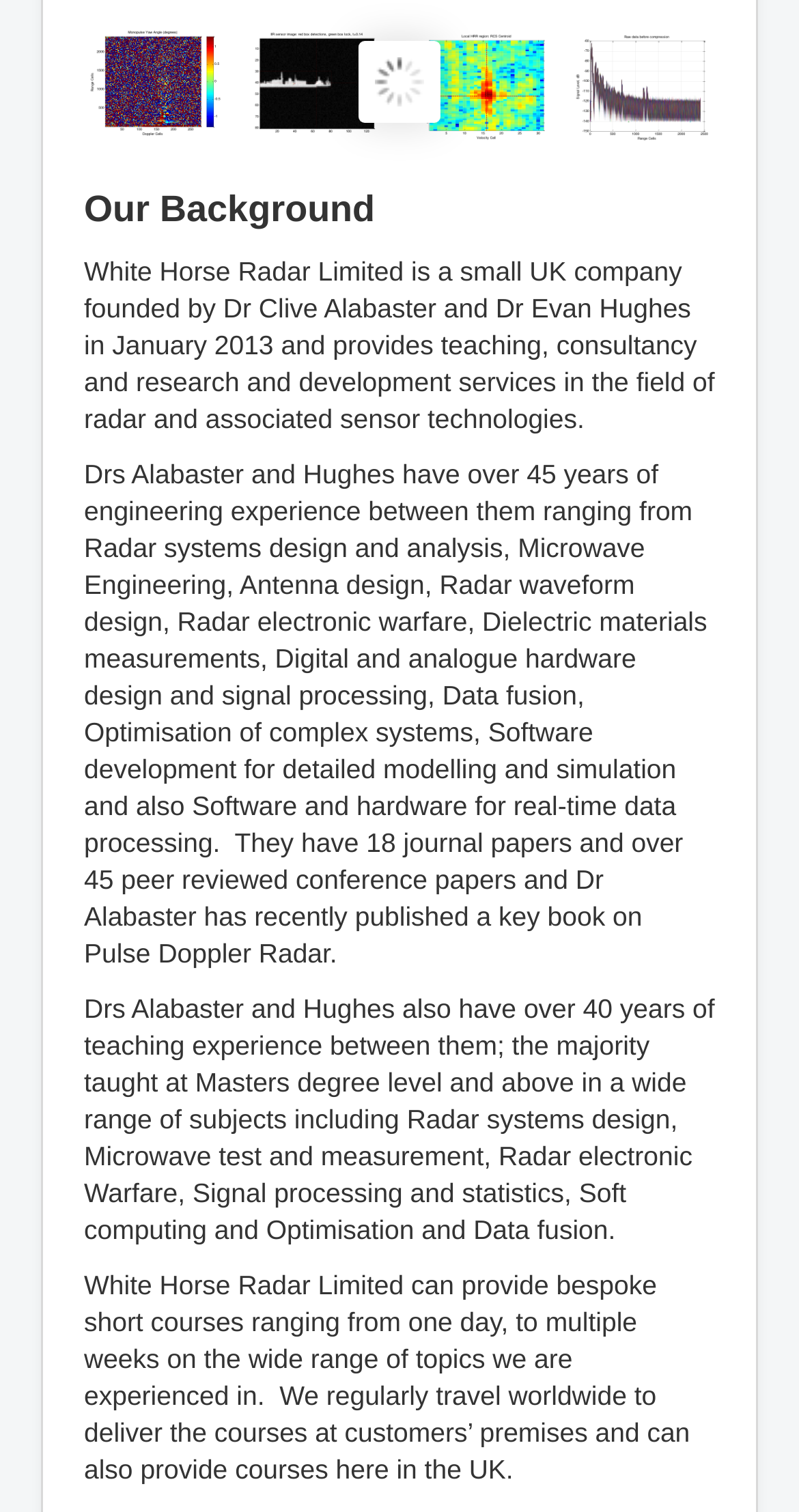Locate and provide the bounding box coordinates for the HTML element that matches this description: "R&D and Consultancy".

[0.105, 0.165, 0.895, 0.209]